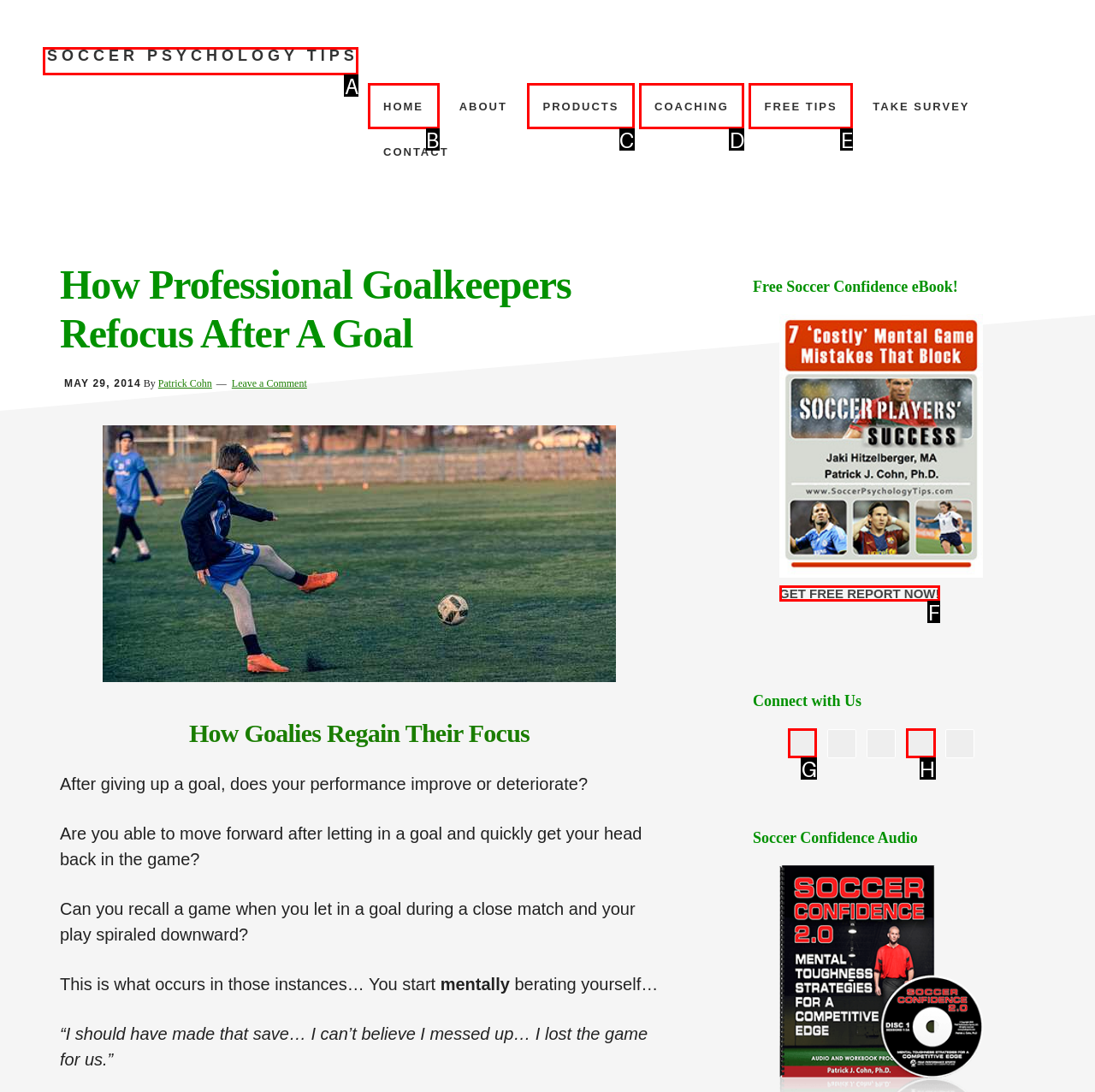Determine the letter of the UI element that will complete the task: Follow on Facebook
Reply with the corresponding letter.

G